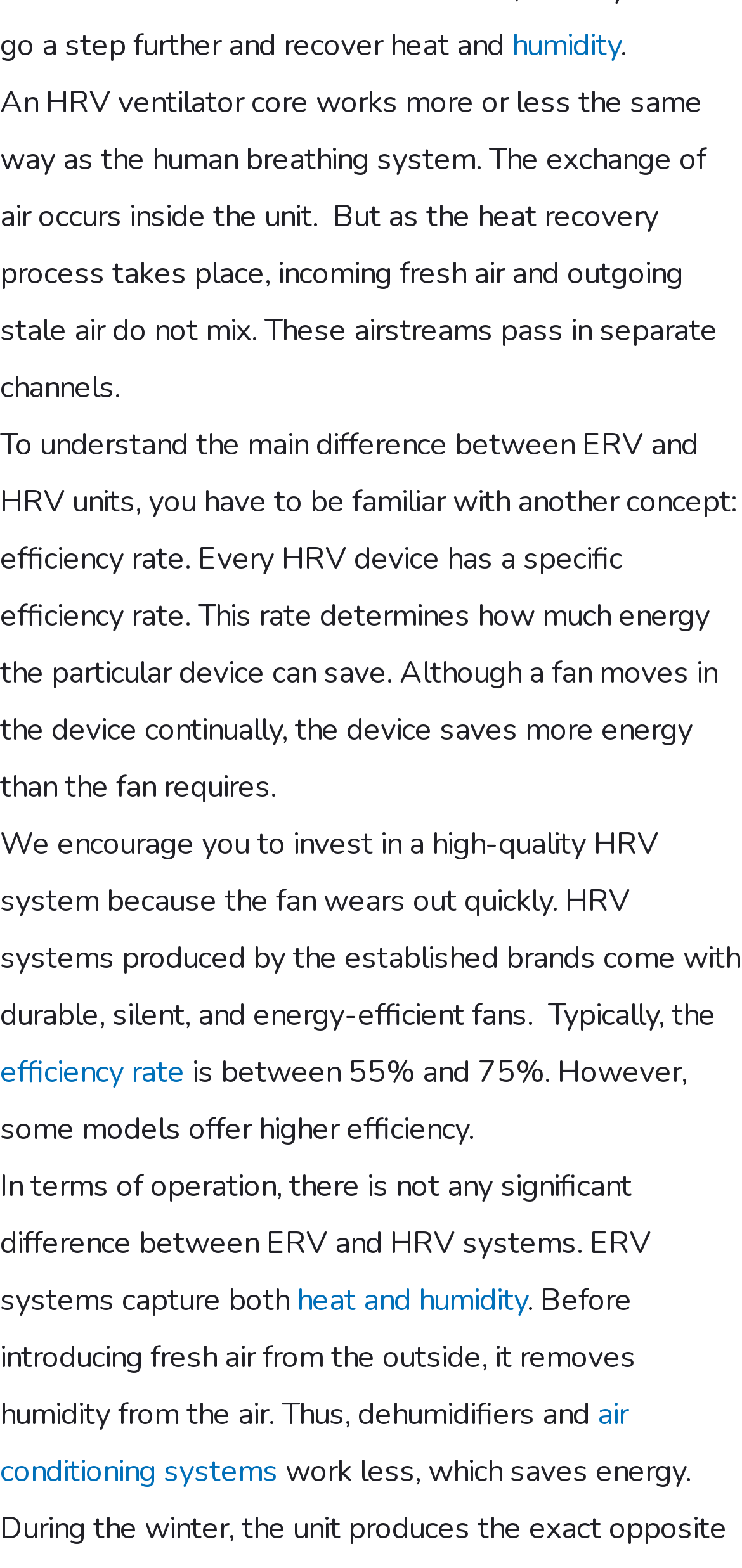What is the benefit of using an ERV system?
Provide an in-depth and detailed explanation in response to the question.

The webpage explains that ERV systems work in a way that removes humidity from the air before introducing fresh air from the outside, which saves energy by reducing the workload of dehumidifiers and air conditioning systems.